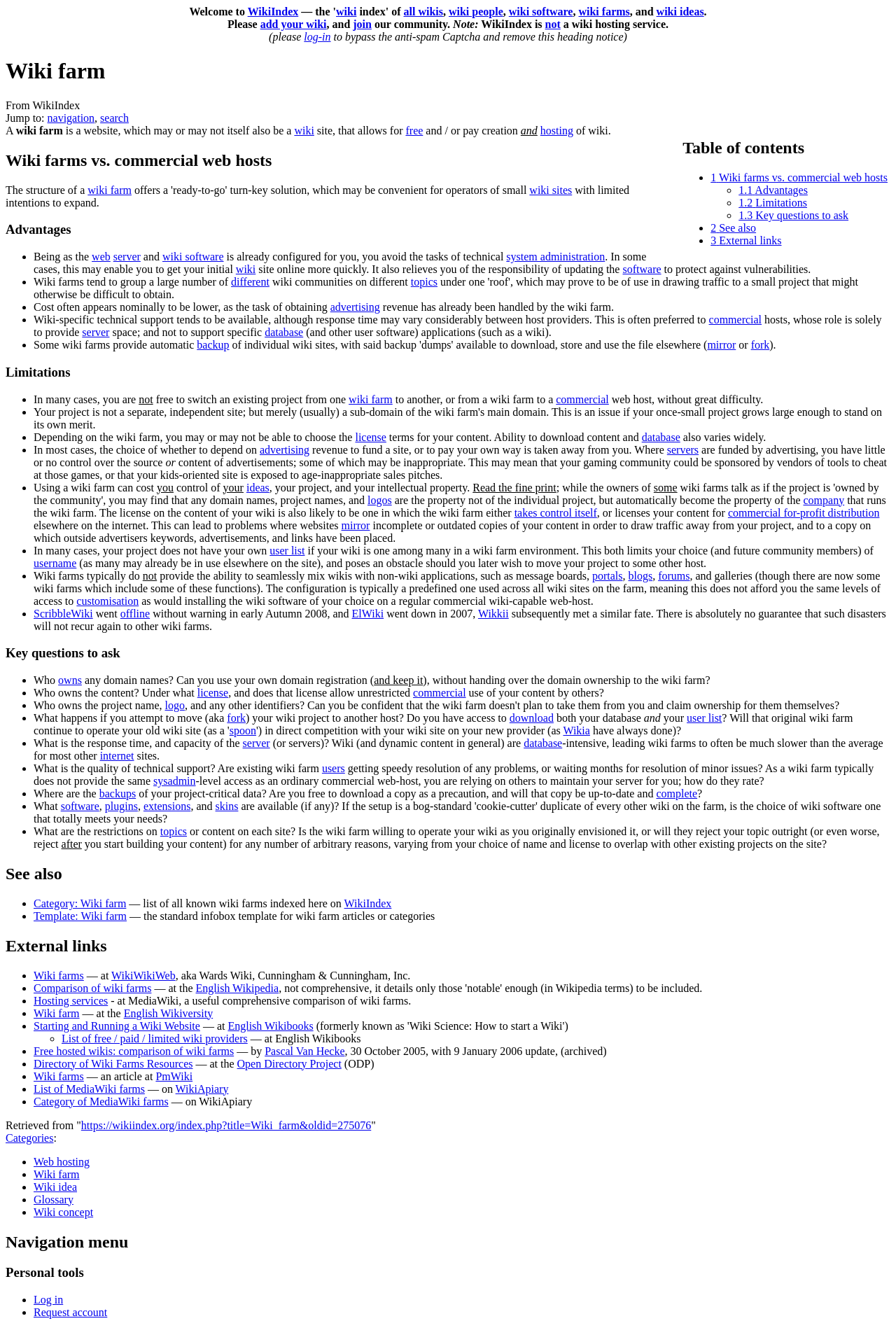Determine the bounding box coordinates for the UI element described. Format the coordinates as (top-left x, top-left y, bottom-right x, bottom-right y) and ensure all values are between 0 and 1. Element description: Pascal Van Hecke

[0.295, 0.783, 0.385, 0.792]